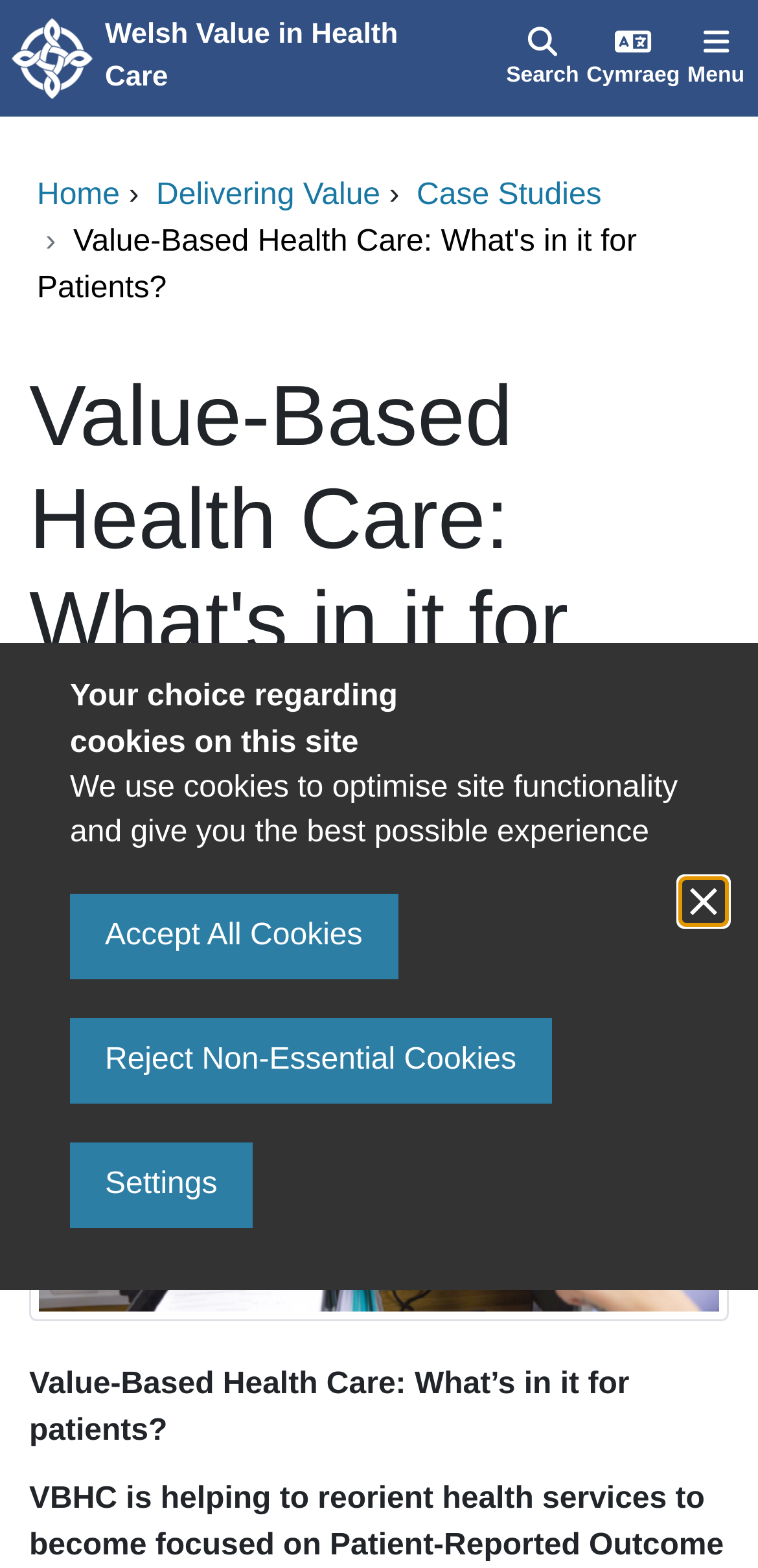Give a detailed account of the webpage, highlighting key information.

The webpage is about Value-Based Health Care, specifically focusing on what it means for patients. At the top left corner, there is a logo image of "Value in Health" accompanied by a link to "Value in Health Welsh Value in Health Care". 

Below the logo, there are four buttons aligned horizontally: "Search", "Cymraeg", "Menu", and a cookie preferences button. The cookie preferences button is currently not expanded, but when clicked, it opens a dialog box titled "Your choice regarding cookies on this site". This dialog box contains a heading, a paragraph of text explaining the use of cookies, and three buttons: "Accept All Cookies", "Reject Non-Essential Cookies", and "Settings". 

On the top right corner, there is a navigation menu consisting of links to "Home", "Delivering Value", "Case Studies", and the current page "Value-Based Health Care: What's in it for Patients?". 

The main content of the webpage is a heading with the same title as the page, "Value-Based Health Care: What's in it for Patients?", which takes up most of the page's width. There is a brief summary or introduction to the topic, but the exact content is not specified.